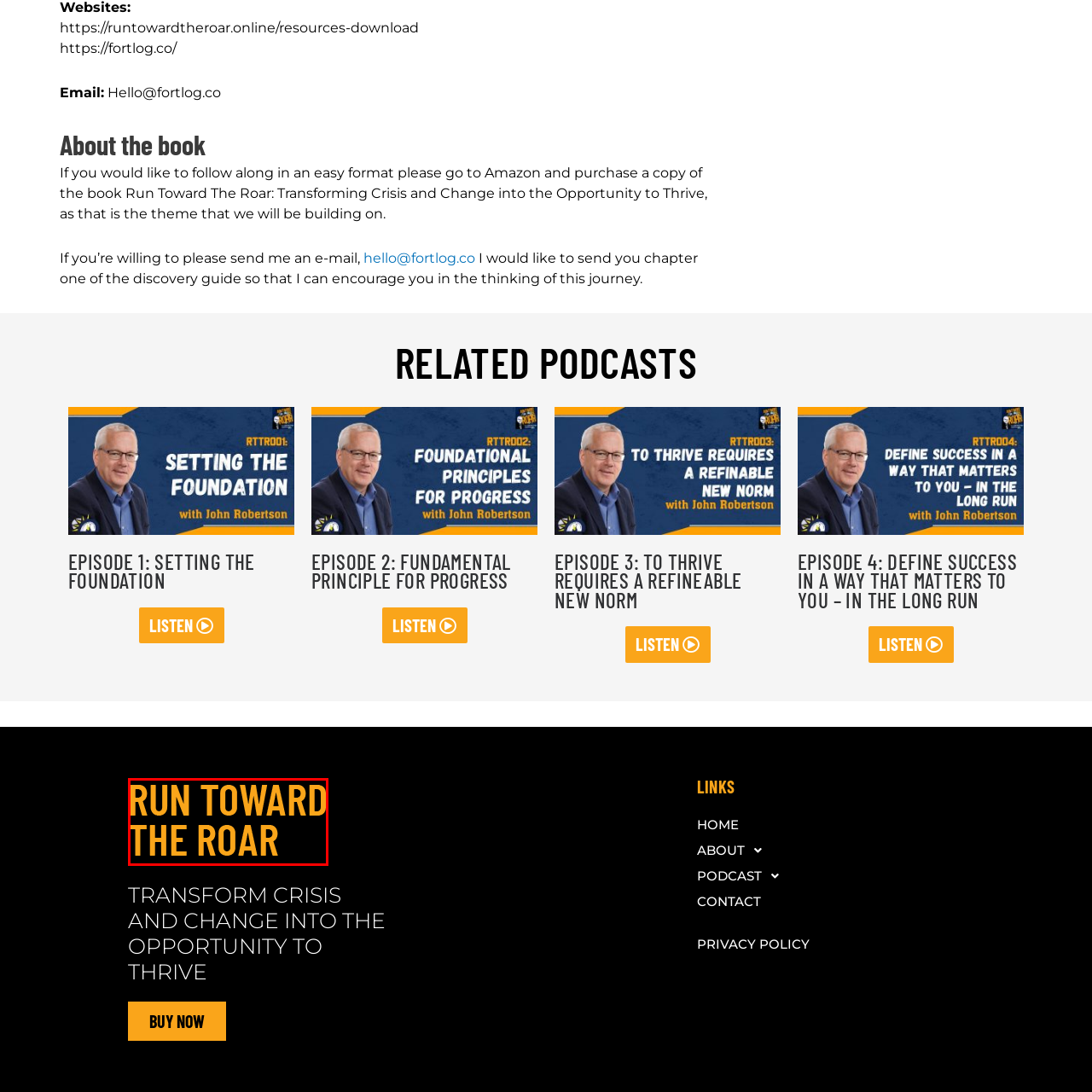Look closely at the image highlighted by the red bounding box and supply a detailed explanation in response to the following question: What is the color of the title text?

The caption describes the title 'RUN TOWARD THE ROAR' as being in vibrant orange text, which suggests that the color of the title text is vibrant orange.